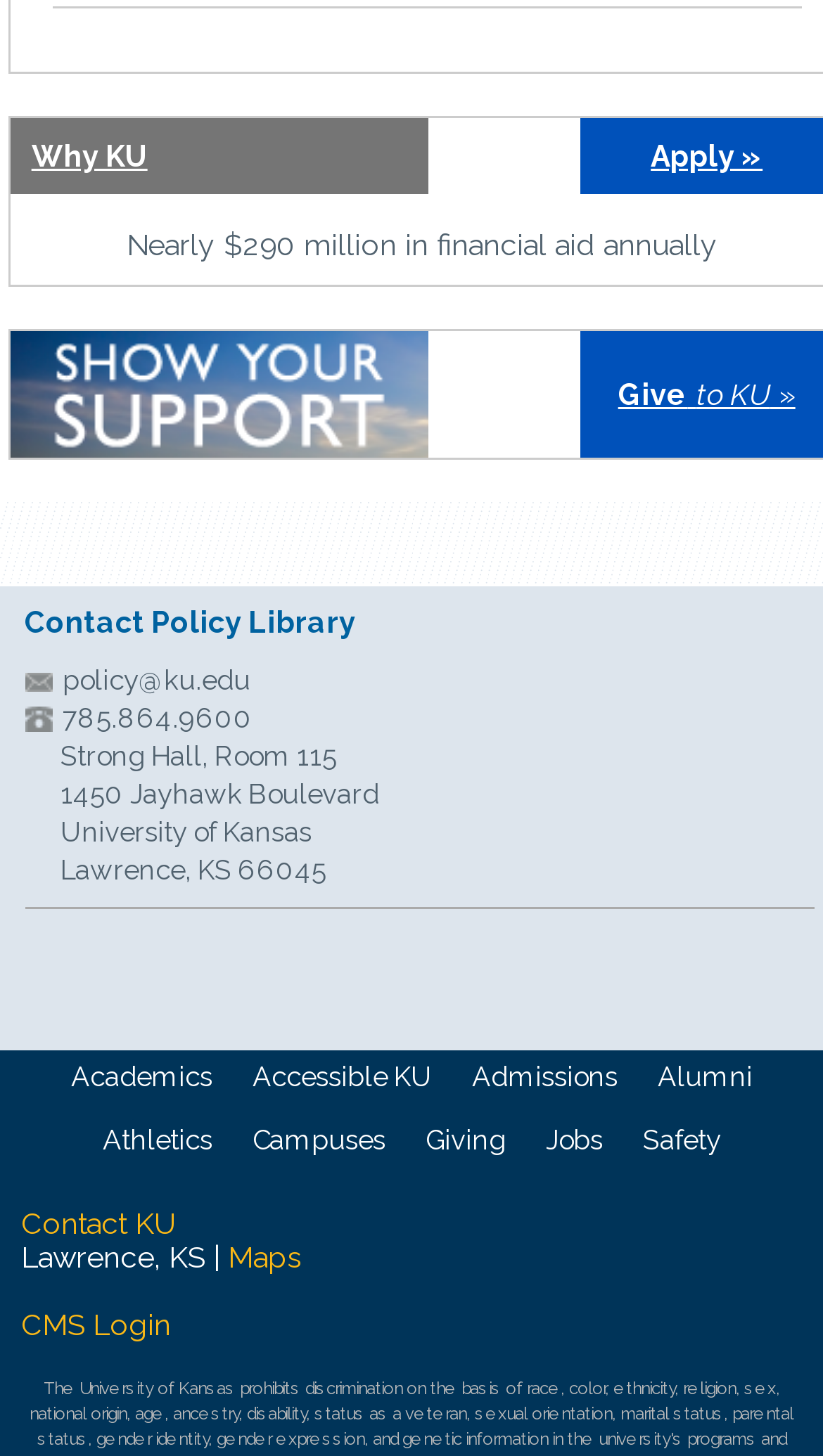Determine the bounding box coordinates of the UI element that matches the following description: "Giving". The coordinates should be four float numbers between 0 and 1 in the format [left, top, right, bottom].

[0.517, 0.772, 0.614, 0.793]